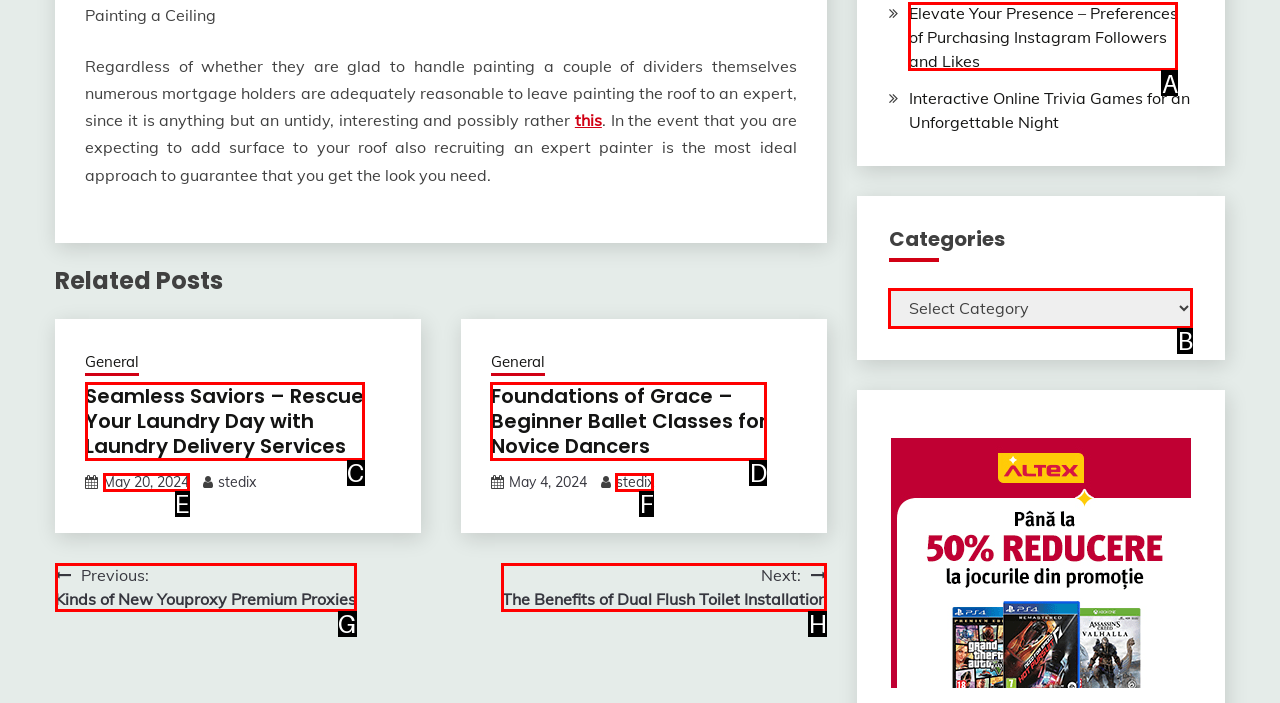Choose the HTML element that needs to be clicked for the given task: Select a category from the dropdown menu Respond by giving the letter of the chosen option.

B